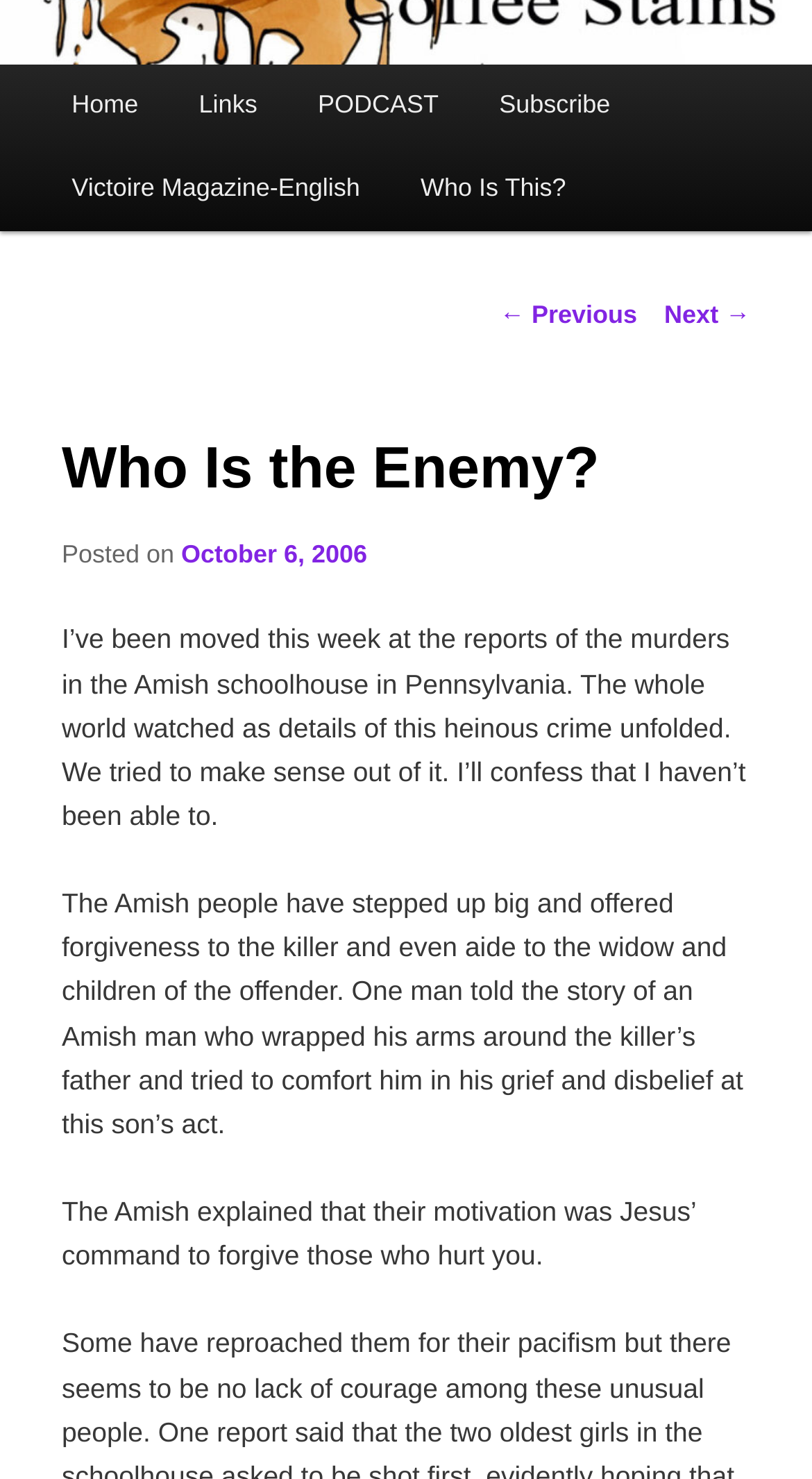Using the description: "Next →", determine the UI element's bounding box coordinates. Ensure the coordinates are in the format of four float numbers between 0 and 1, i.e., [left, top, right, bottom].

[0.818, 0.203, 0.924, 0.223]